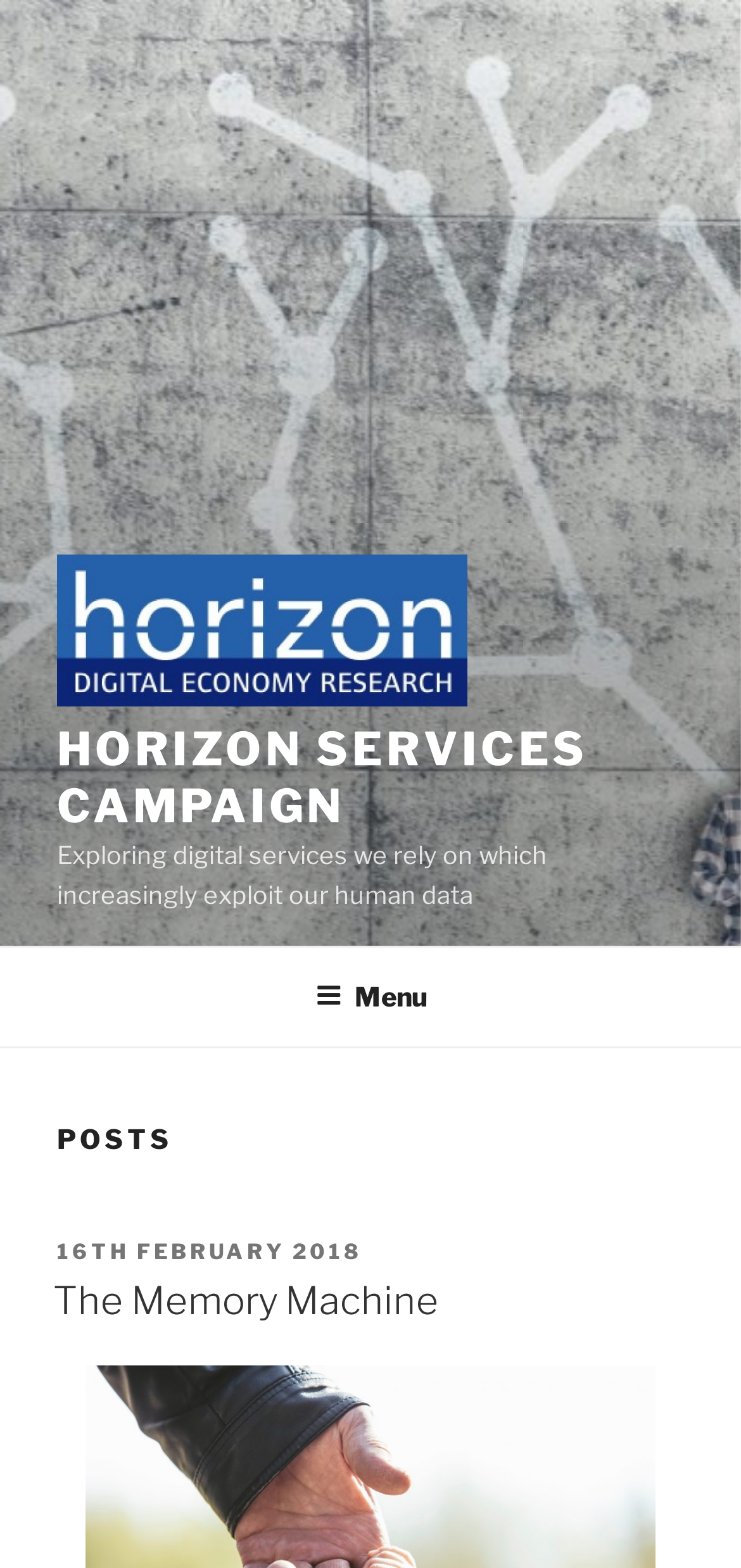Using the details from the image, please elaborate on the following question: What is the name of the campaign?

The name of the campaign can be found in the top-left corner of the webpage, where it is written as 'Horizon Services Campaign' in a heading element.